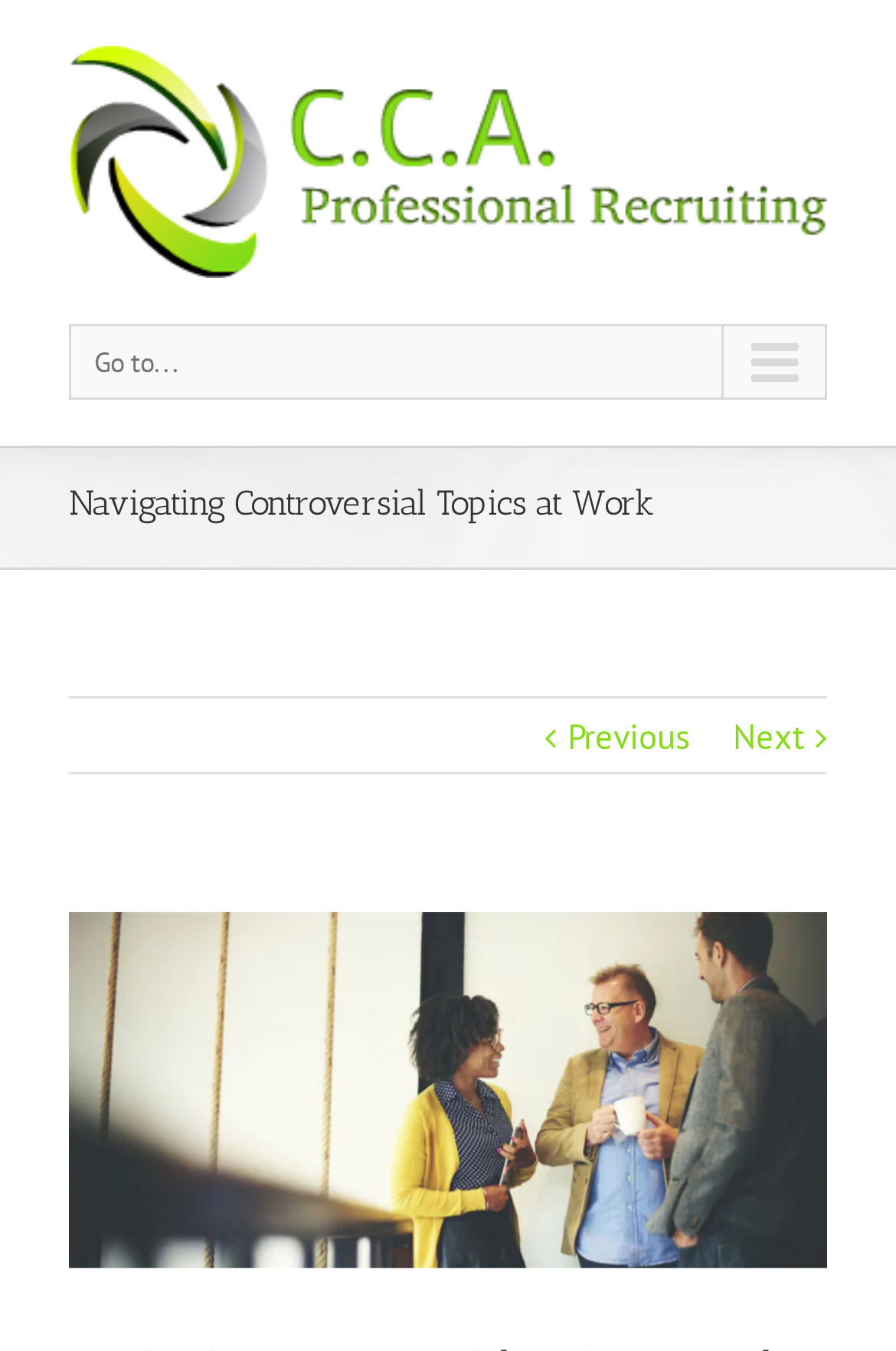Please provide a detailed answer to the question below based on the screenshot: 
What is the name of the company?

The company name can be found in the top-left corner of the webpage, where it is written as 'CCA Professional Recruiting' and also has an image with the same name.